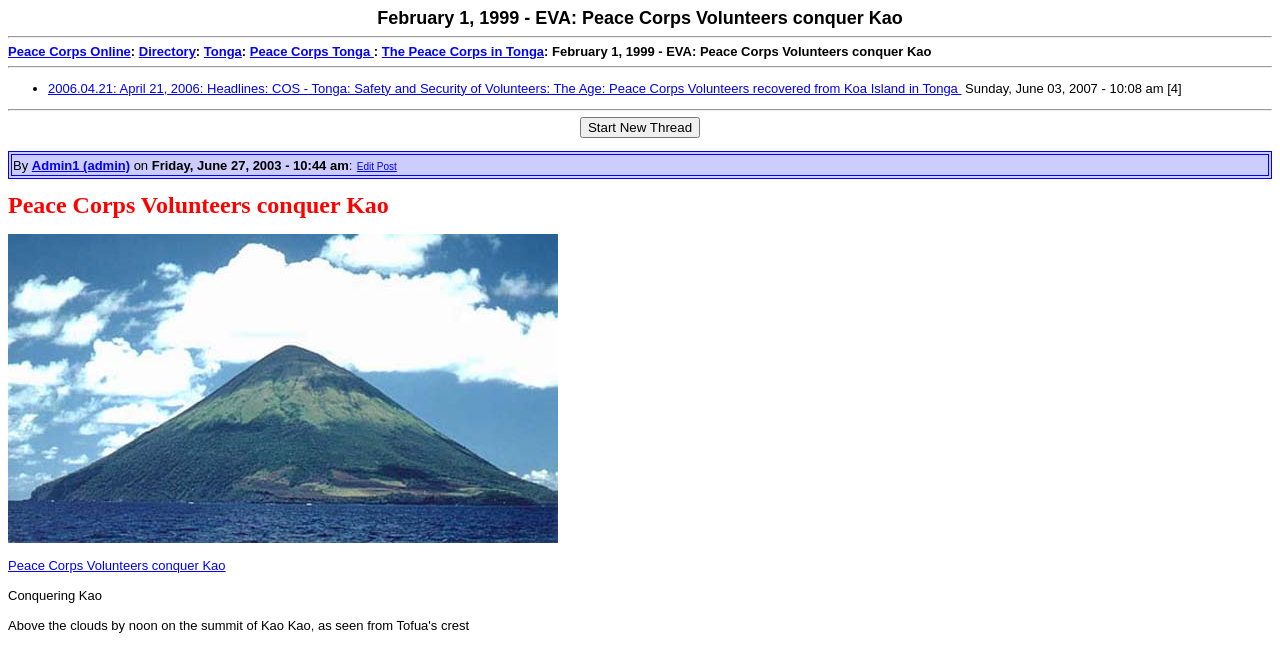Answer briefly with one word or phrase:
What is the title of the article or story on this webpage?

Peace Corps Volunteers conquer Kao